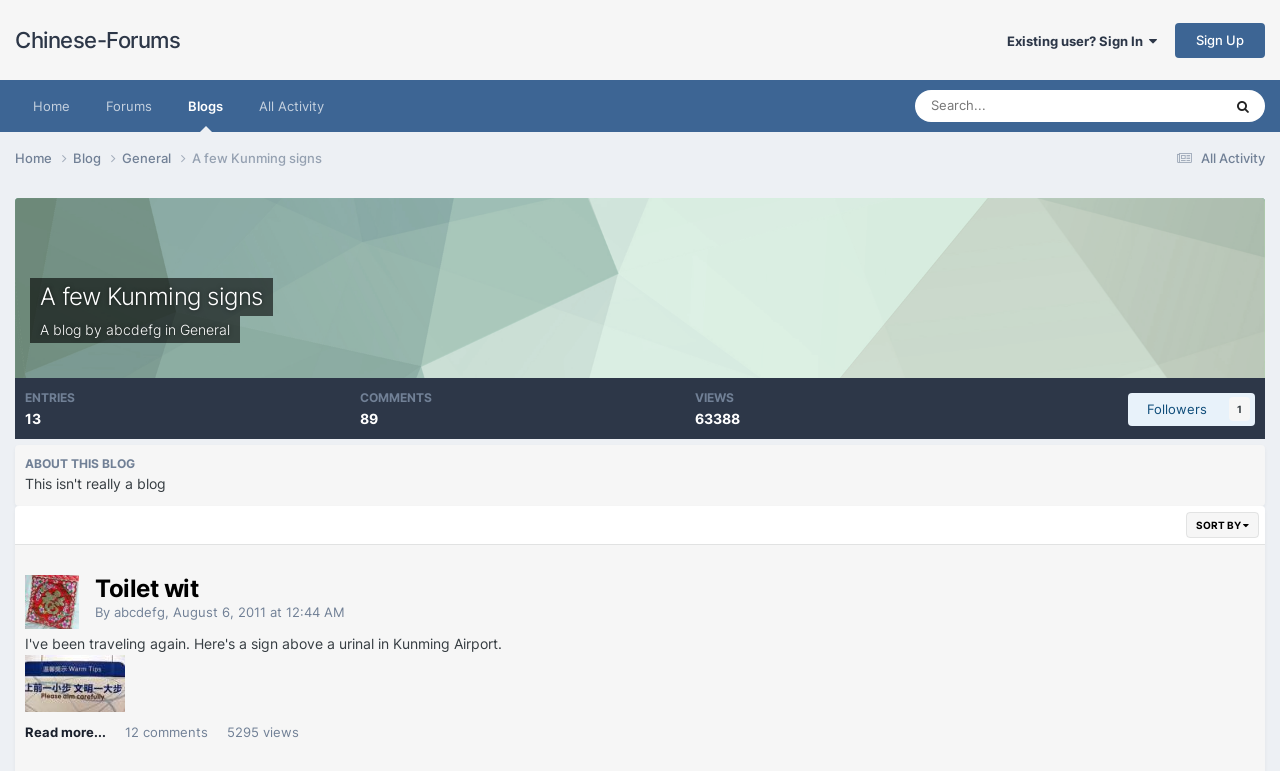Please locate the bounding box coordinates for the element that should be clicked to achieve the following instruction: "View blog entries". Ensure the coordinates are given as four float numbers between 0 and 1, i.e., [left, top, right, bottom].

[0.02, 0.874, 0.098, 0.896]